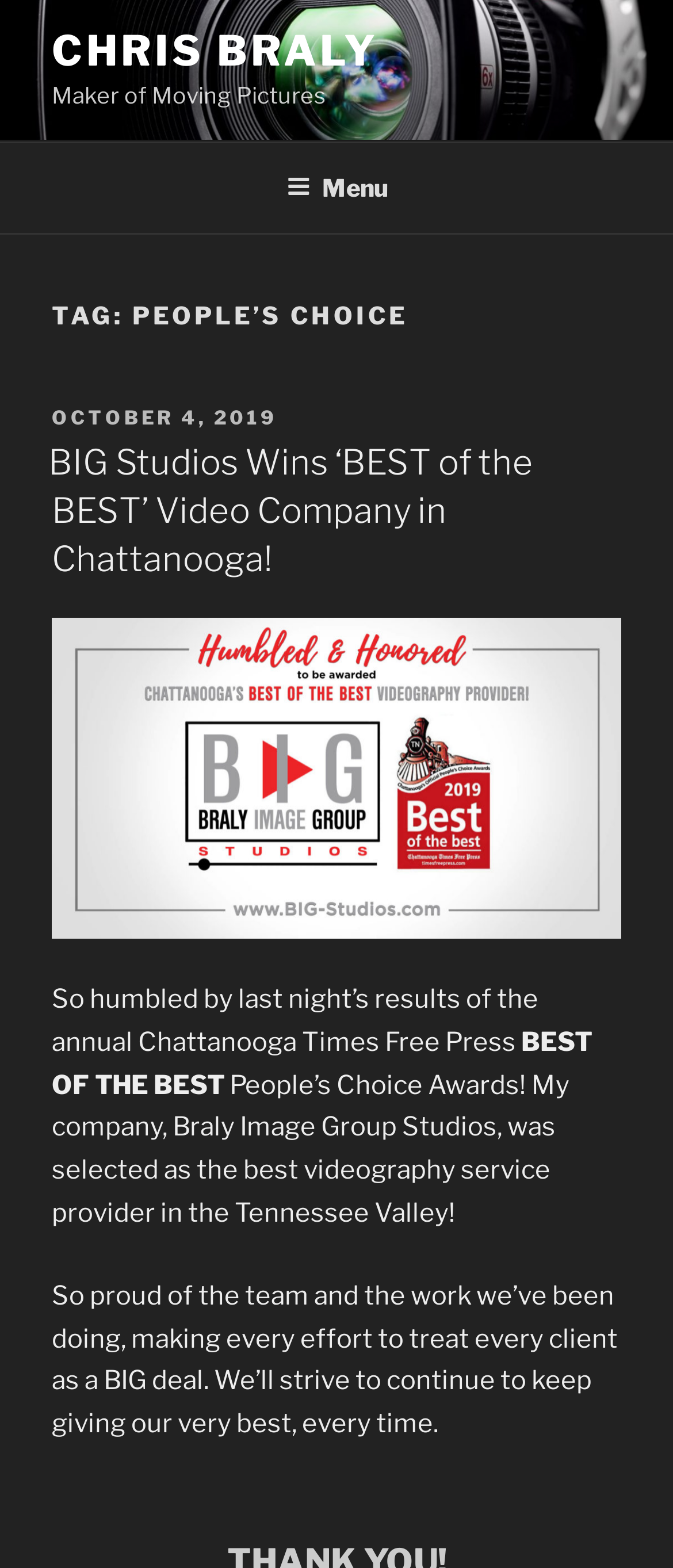Determine the bounding box for the UI element that matches this description: "CHRIS BRALY".

[0.077, 0.017, 0.562, 0.048]